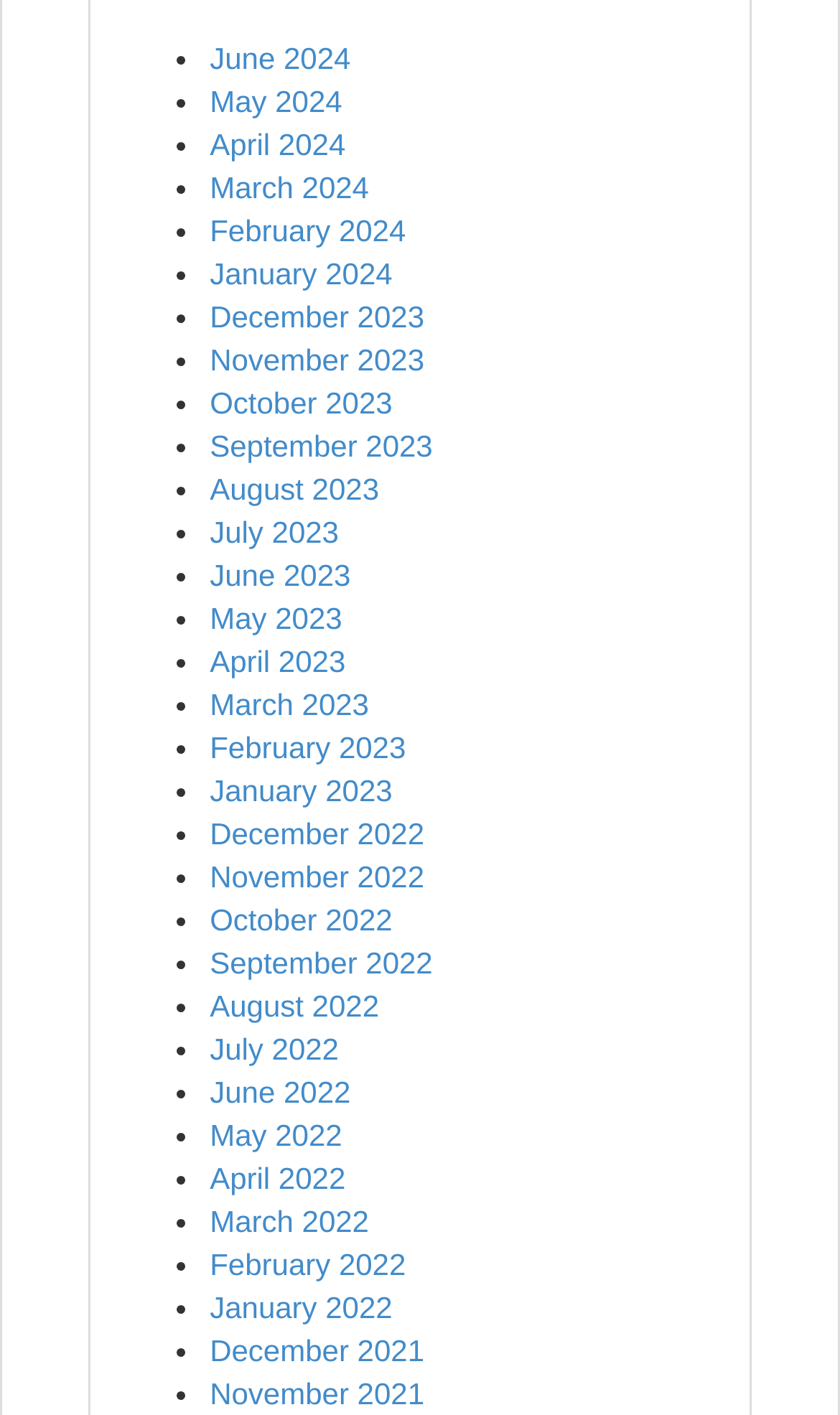How many months are listed?
Please answer the question with a detailed response using the information from the screenshot.

I counted the number of links on the webpage, each representing a month, and found that there are 24 months listed, ranging from December 2021 to June 2024.